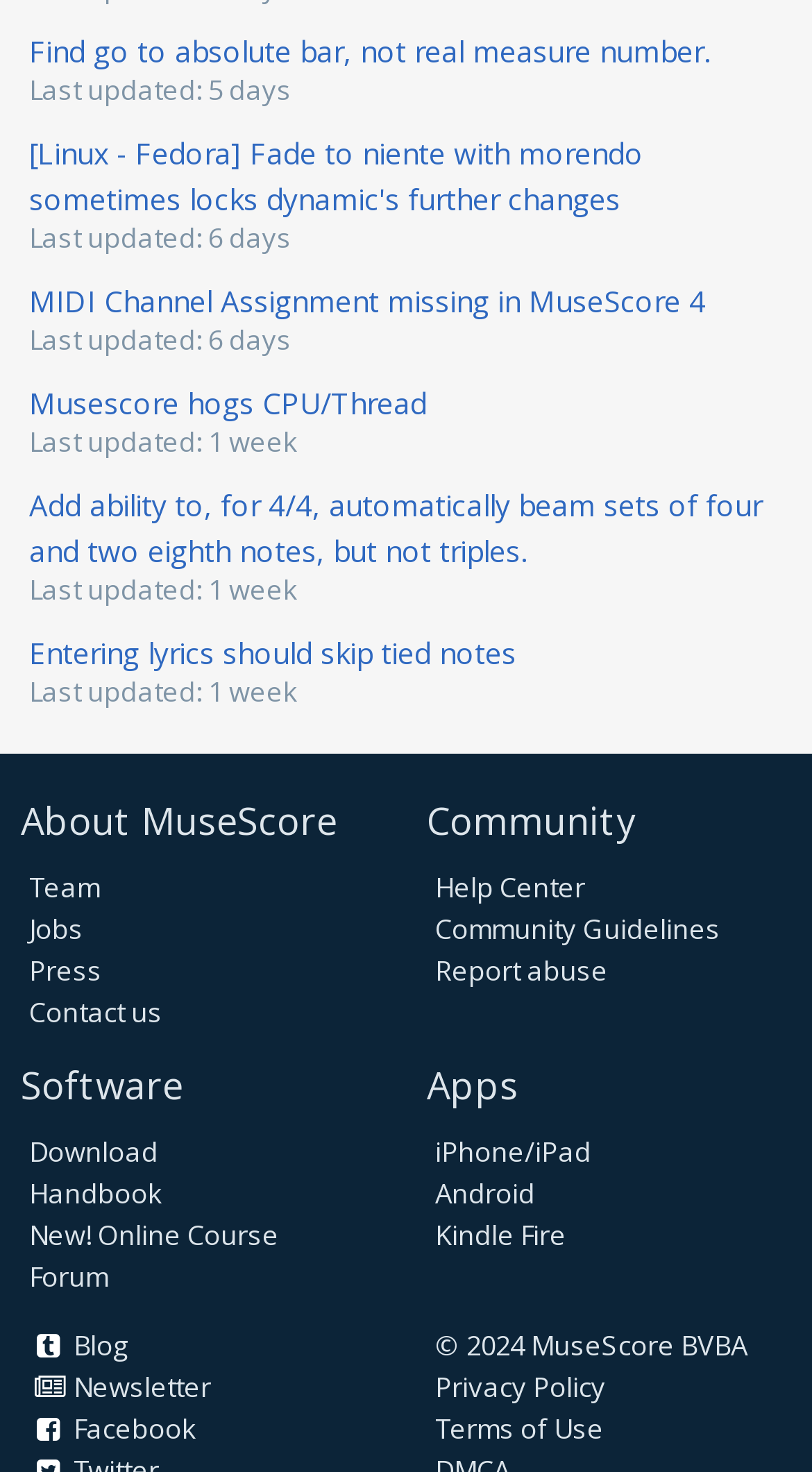Determine the bounding box of the UI element mentioned here: "New! Online Course". The coordinates must be in the format [left, top, right, bottom] with values ranging from 0 to 1.

[0.036, 0.825, 0.344, 0.85]